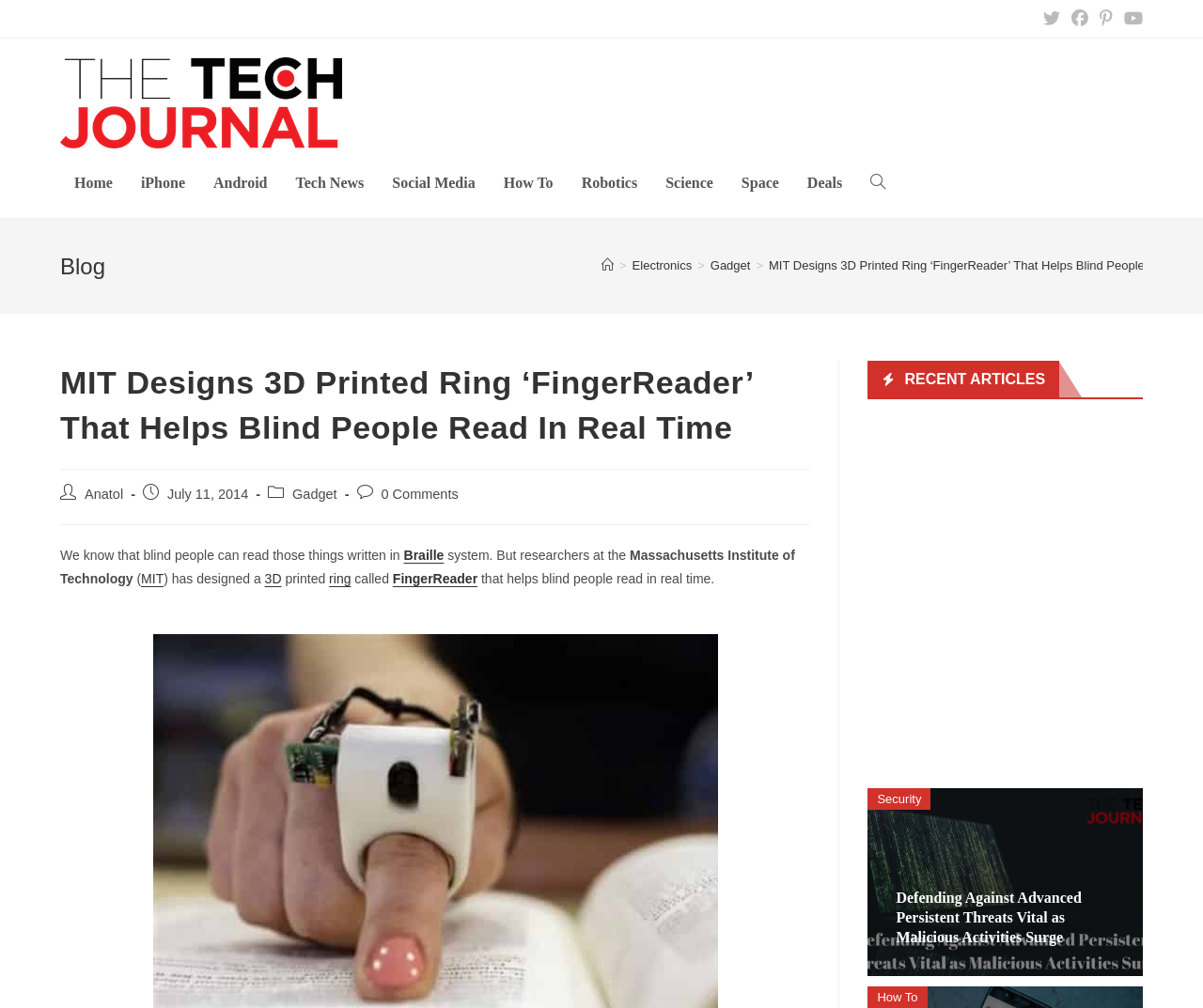Using the webpage screenshot, locate the HTML element that fits the following description and provide its bounding box: "alt="The Tech Journal"".

[0.05, 0.093, 0.284, 0.108]